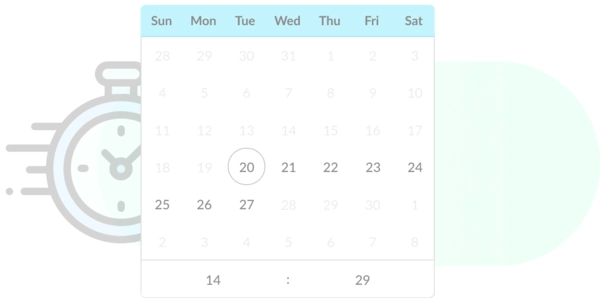Please answer the following question as detailed as possible based on the image: 
What is the symbol surrounding the calendar?

The image features a subtle graphic of a stopwatch surrounding the calendar, symbolizing the importance of timing in scheduling and planning.